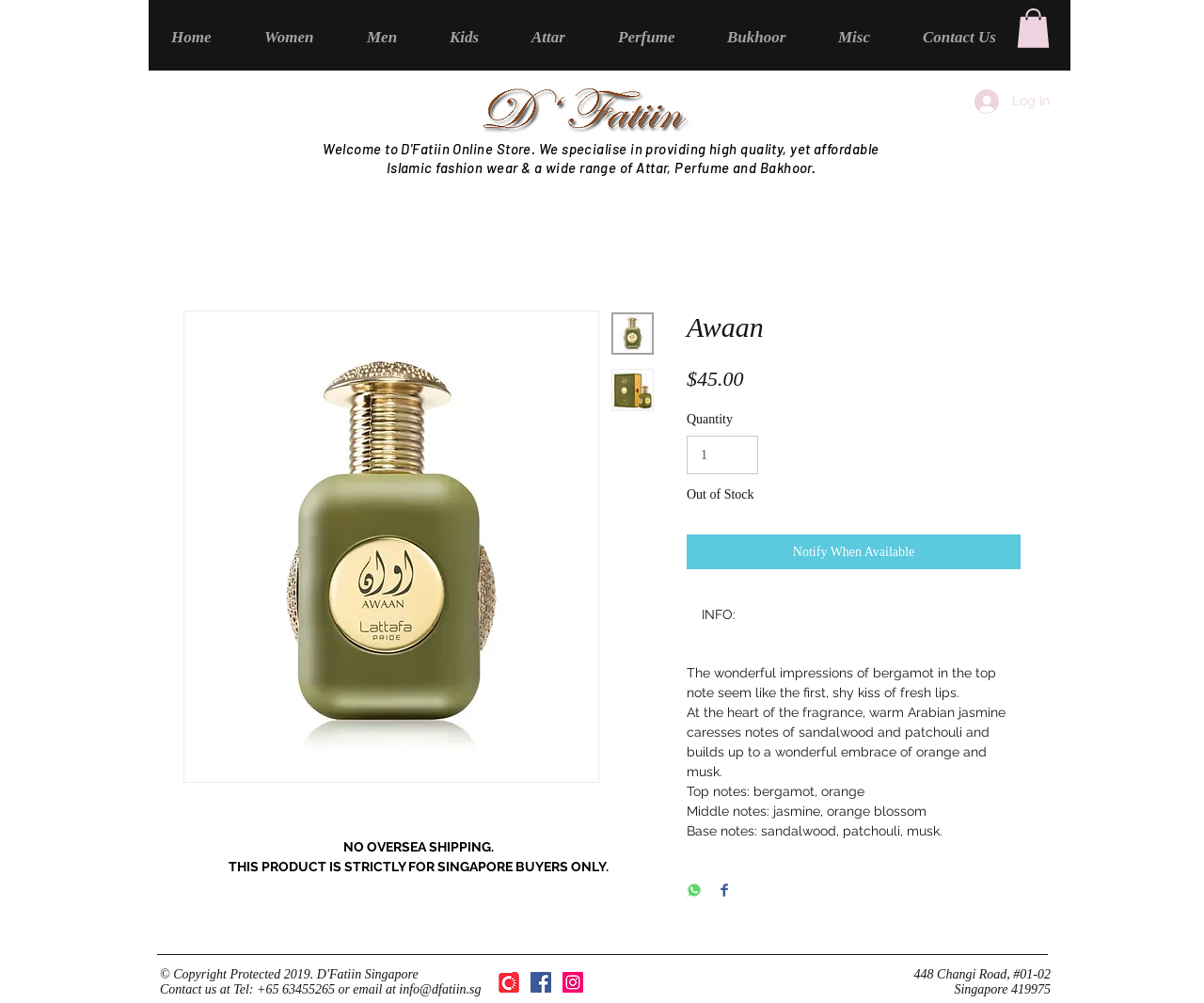Determine the bounding box coordinates of the region to click in order to accomplish the following instruction: "Click on the Home link". Provide the coordinates as four float numbers between 0 and 1, specifically [left, top, right, bottom].

[0.13, 0.025, 0.208, 0.049]